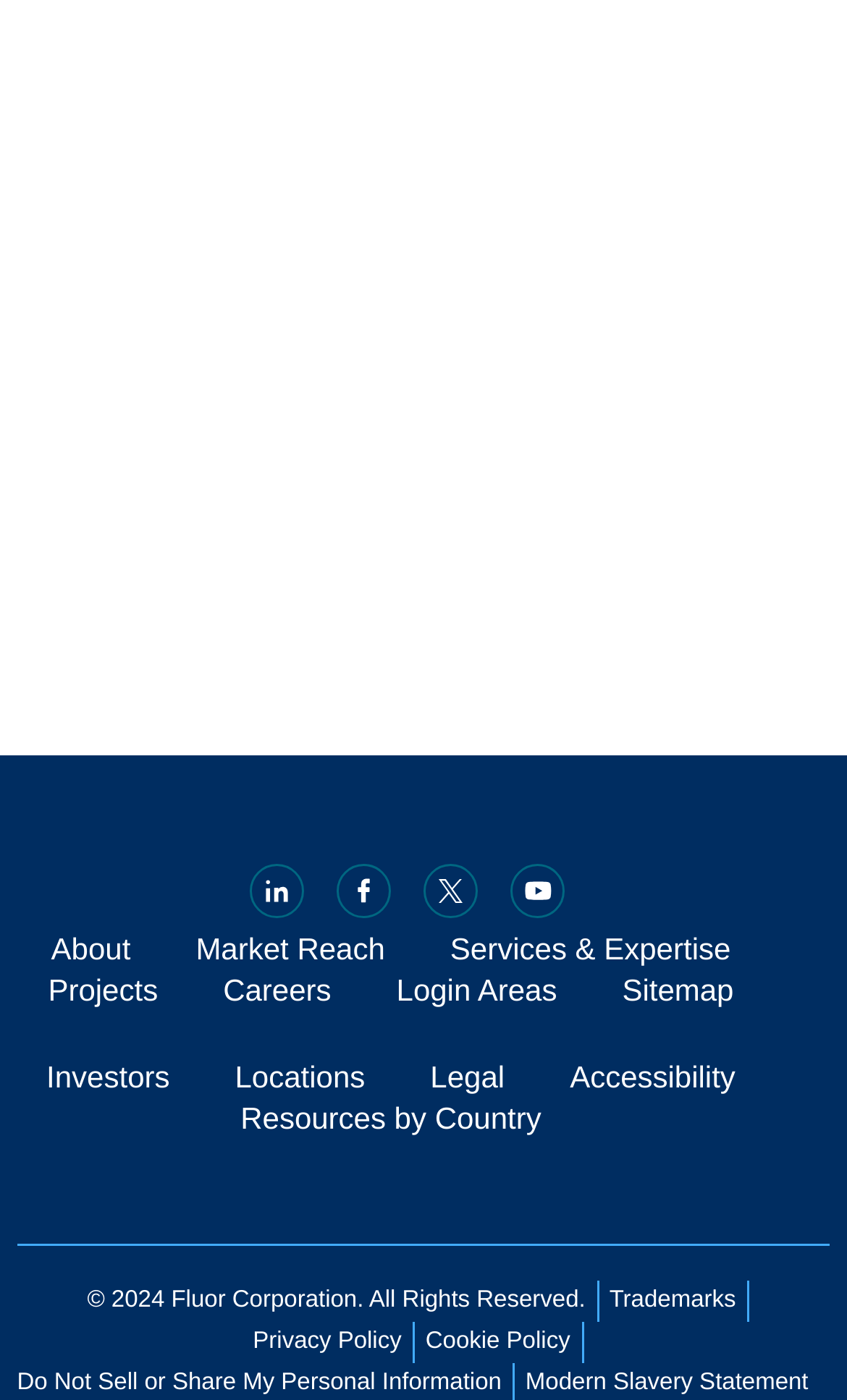Please predict the bounding box coordinates (top-left x, top-left y, bottom-right x, bottom-right y) for the UI element in the screenshot that fits the description: Cookie Policy

[0.502, 0.871, 0.673, 0.89]